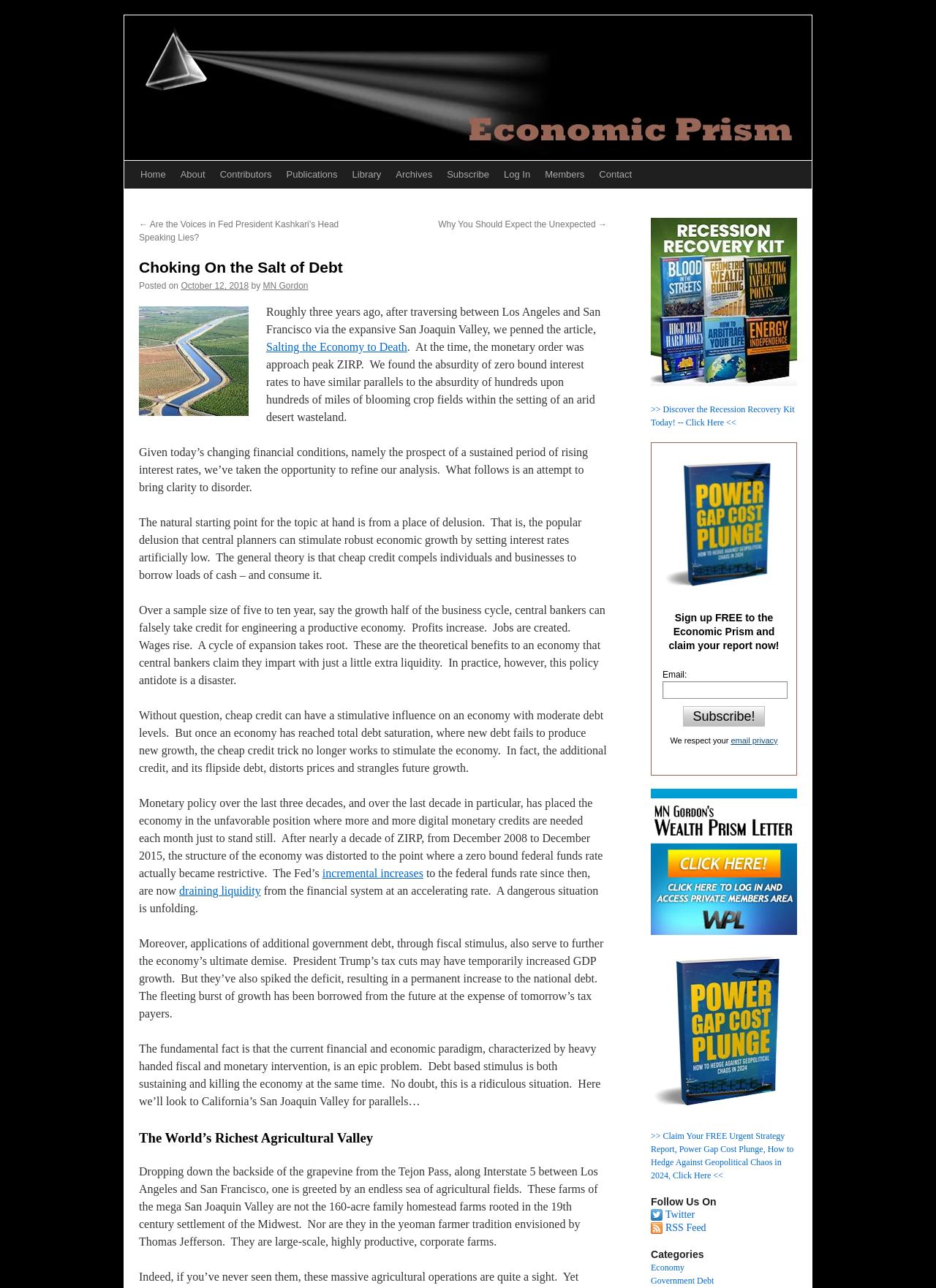Craft a detailed narrative of the webpage's structure and content.

The webpage is an article titled "Choking On the Salt of Debt" from the Economic Prism, an independent online publication focused on the economy, financial markets, and investing. At the top of the page, there is a header section with a logo image and a navigation menu consisting of links to "Home", "About", "Contributors", "Publications", "Library", "Archives", "Subscribe", "Log In", "Members", and "Contact".

Below the header section, there are two links to previous and next articles, "← Are the Voices in Fed President Kashkari’s Head Speaking Lies?" and "Why You Should Expect the Unexpected →". The article title "Choking On the Salt of Debt" is displayed prominently, followed by the publication date "October 12, 2018" and the author's name "MN Gordon".

The article itself is divided into several sections, each discussing the topic of debt and its impact on the economy. The text is interspersed with images, including a photo of the author and several graphs or charts. The article begins by discussing the concept of debt and how it has become a major issue in the economy, with the author arguing that cheap credit has led to a distortion of prices and a stranglehold on future growth.

As the article progresses, the author discusses the role of central bankers in stimulating economic growth through low interest rates, but notes that this policy has ultimately led to a disaster. The article also touches on the topic of government debt, citing President Trump's tax cuts as an example of how fiscal stimulus can further exacerbate the problem.

The article concludes by drawing parallels between the economy and California's San Joaquin Valley, which is known for its vast irrigation networks and agricultural fields. The author argues that just as the valley's agricultural fields require massive amounts of water to thrive, the economy requires massive amounts of debt to function, but this ultimately leads to a vicious cycle of debt and stagnation.

In the sidebar, there are several links and images, including a call to action to sign up for the Economic Prism's newsletter and receive a free report, as well as links to social media profiles and categories such as "Economy" and "Government Debt".